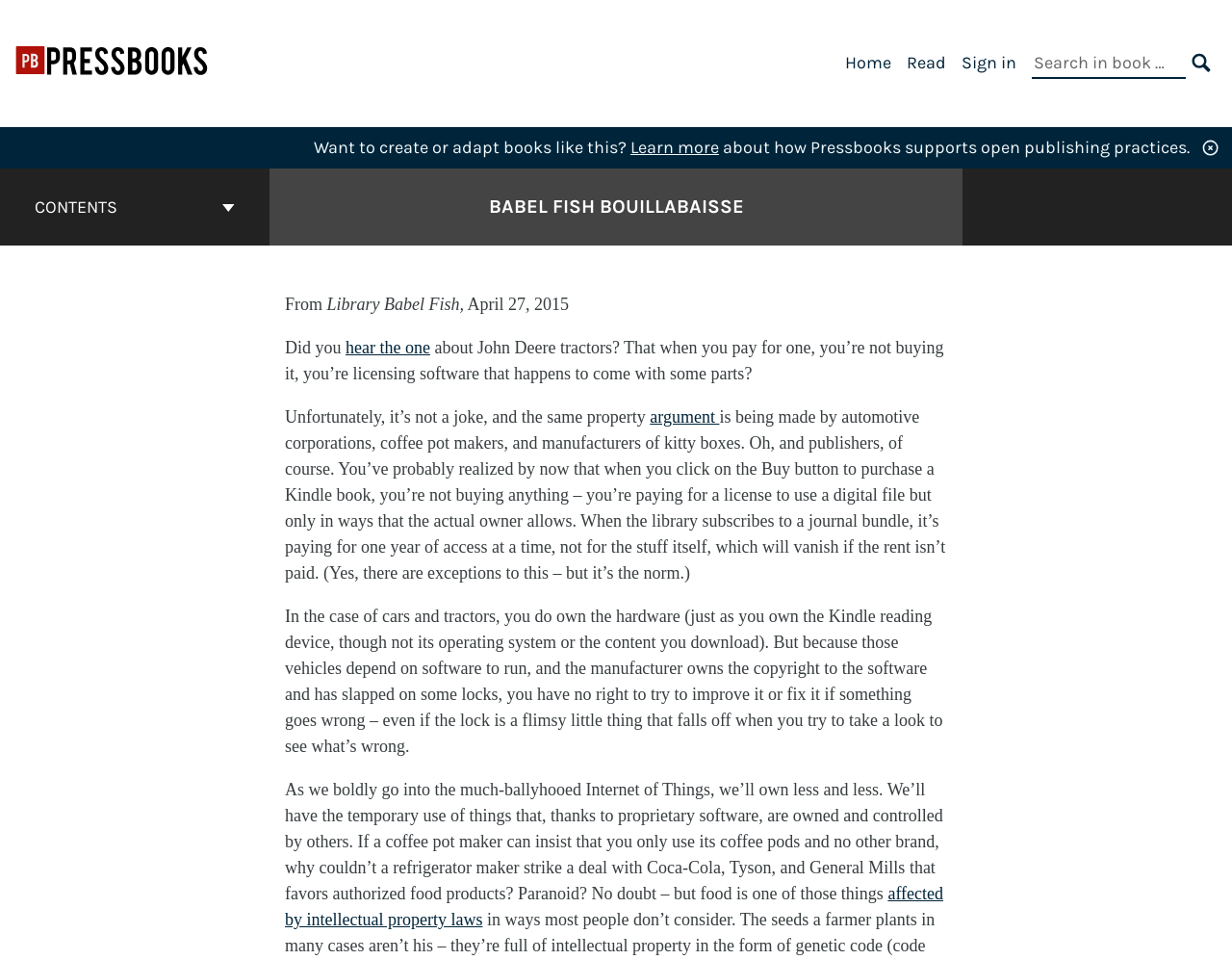Determine the webpage's heading and output its text content.

BABEL FISH BOUILLABAISSE